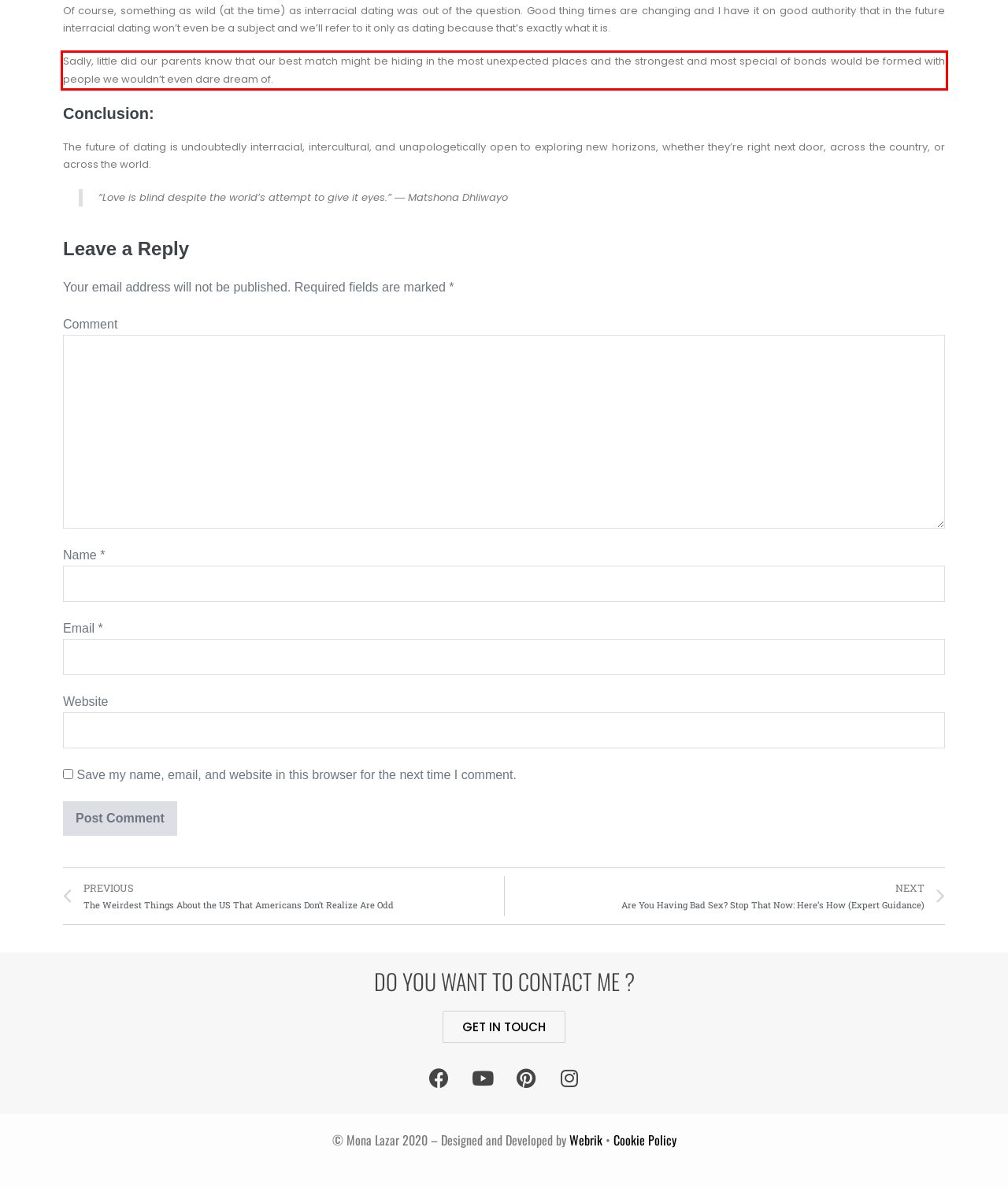You are provided with a screenshot of a webpage featuring a red rectangle bounding box. Extract the text content within this red bounding box using OCR.

Sadly, little did our parents know that our best match might be hiding in the most unexpected places and the strongest and most special of bonds would be formed with people we wouldn’t even dare dream of.